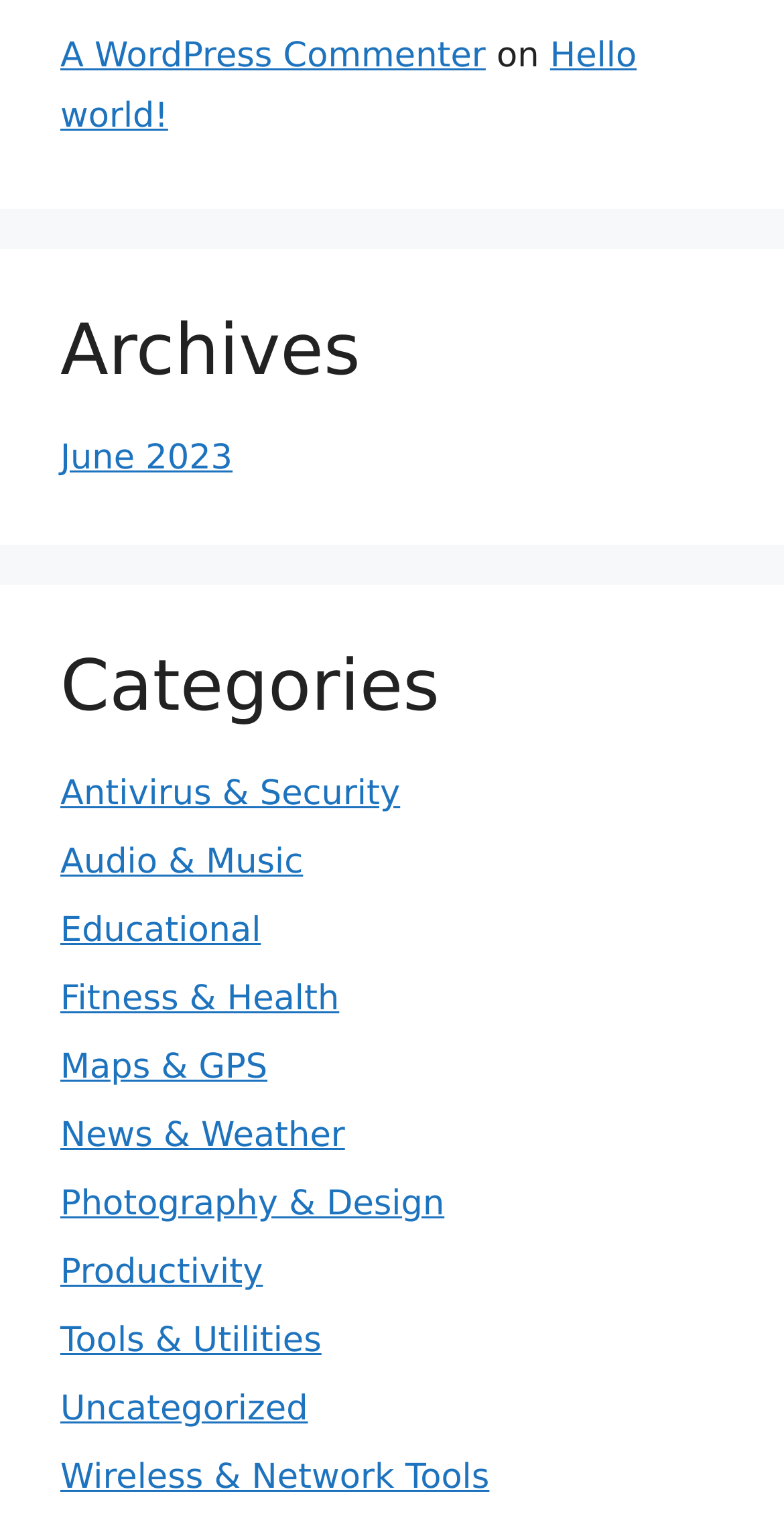Given the description of the UI element: "Wireless & Network Tools", predict the bounding box coordinates in the form of [left, top, right, bottom], with each value being a float between 0 and 1.

[0.077, 0.956, 0.624, 0.982]